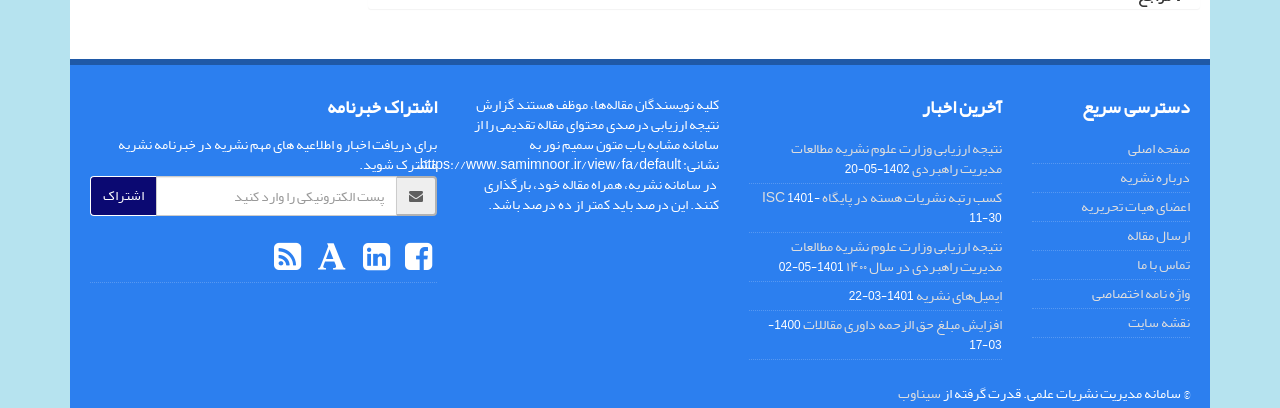What is the name of the system that powers this website?
Based on the image, provide your answer in one word or phrase.

سیناوب